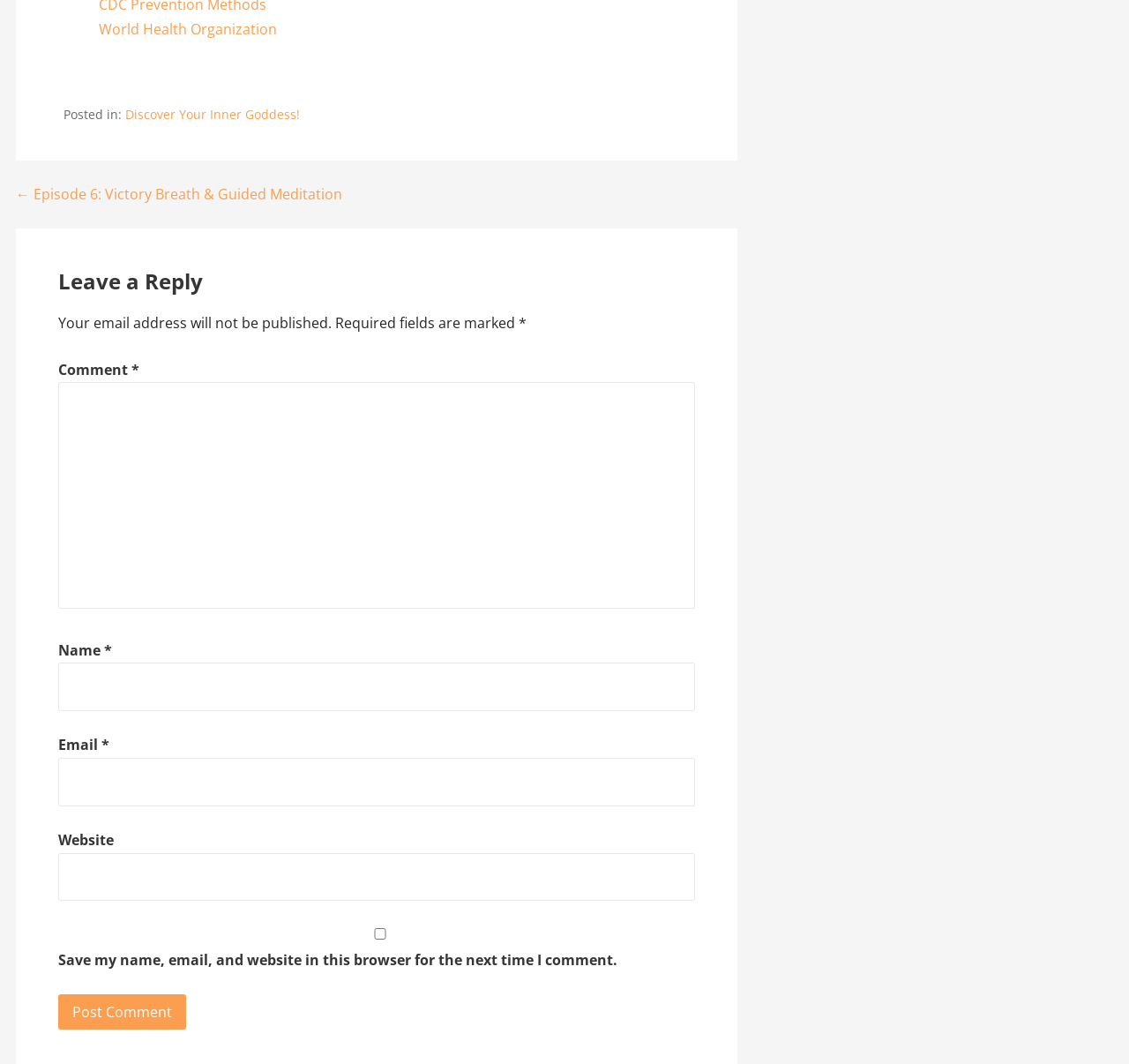Please provide the bounding box coordinates for the element that needs to be clicked to perform the following instruction: "Leave a comment". The coordinates should be given as four float numbers between 0 and 1, i.e., [left, top, right, bottom].

[0.051, 0.338, 0.116, 0.356]